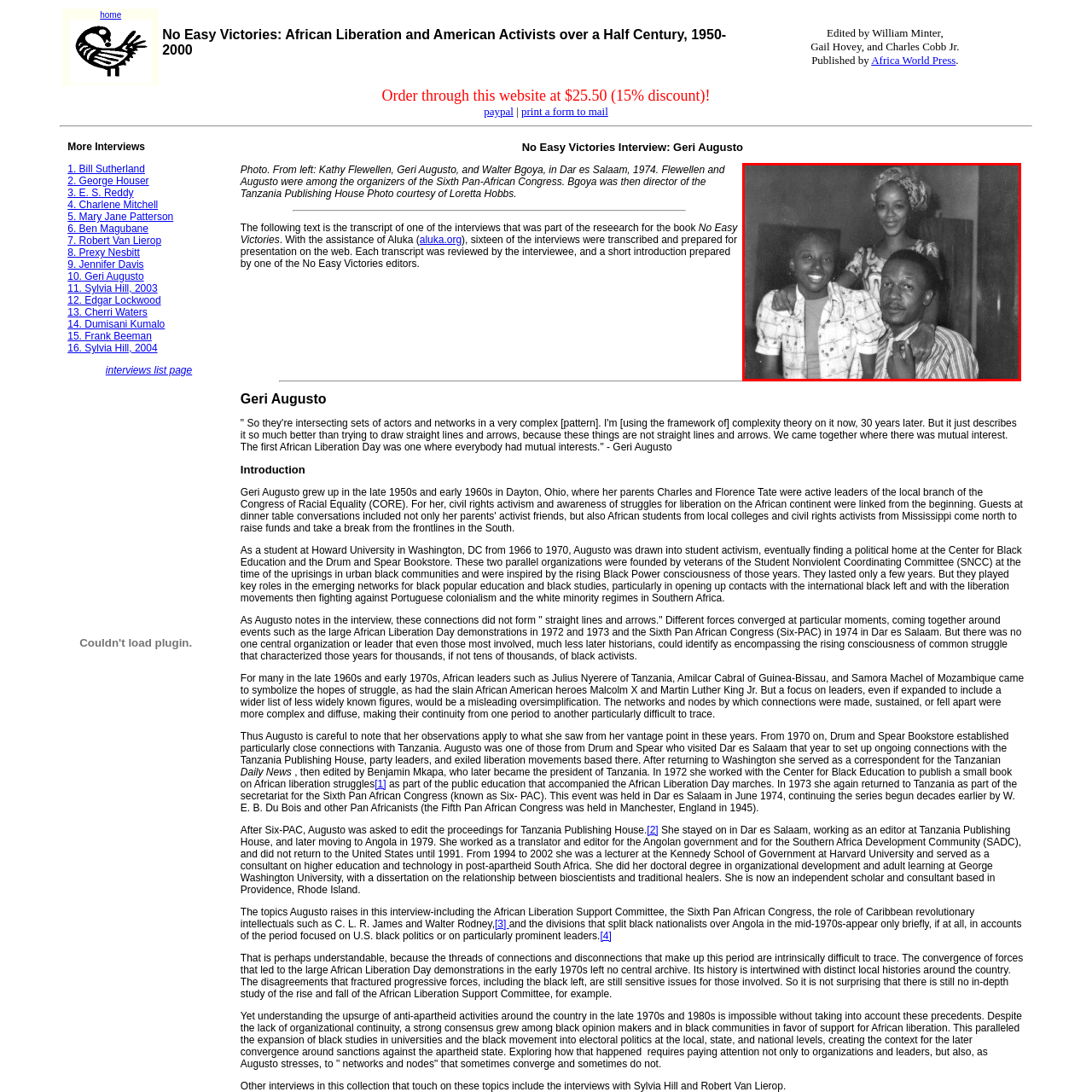Please provide a thorough description of the image inside the red frame.

This black-and-white photograph features three individuals in a relaxed setting, suggesting a moment of camaraderie and connection. In the foreground, a man with a slight smile sits while a young woman, wearing a patterned shirt, leans on him from behind. Another woman, positioned above them and wearing a stylish head wrap, stands with a cheerful expression, contributing to the warm atmosphere of the image. The backdrop appears to show simple, soft-focus surroundings, enhancing the intimate nature of the scene. This photo likely captures a significant moment in the lives of the individuals, who are part of the interview series featuring Geri Augusto, highlighting the connections between activists and the broader context of African liberation movements.